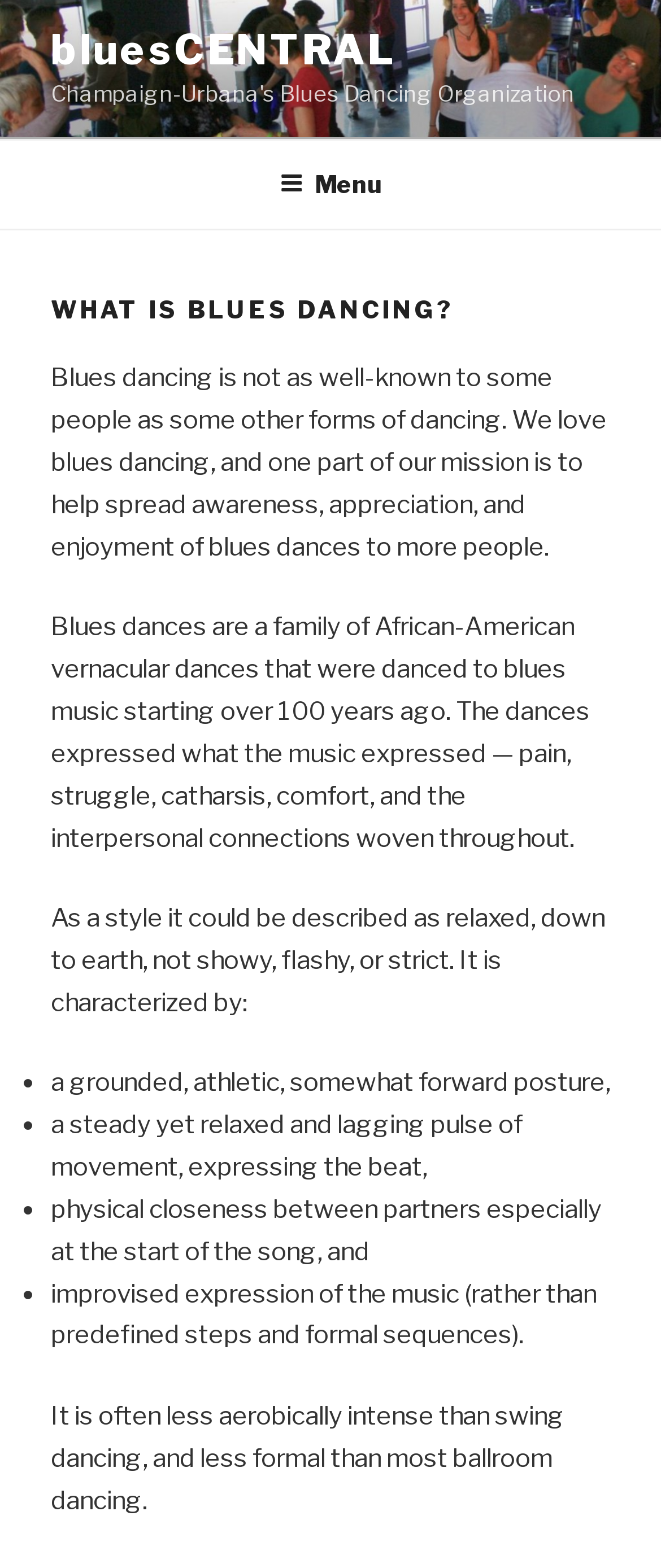What is the role of improvisation in blues dancing?
Can you give a detailed and elaborate answer to the question?

The webpage states that blues dancing involves improvised expression of the music, which means that dancers create their own movements in response to the music rather than following predetermined steps or sequences.